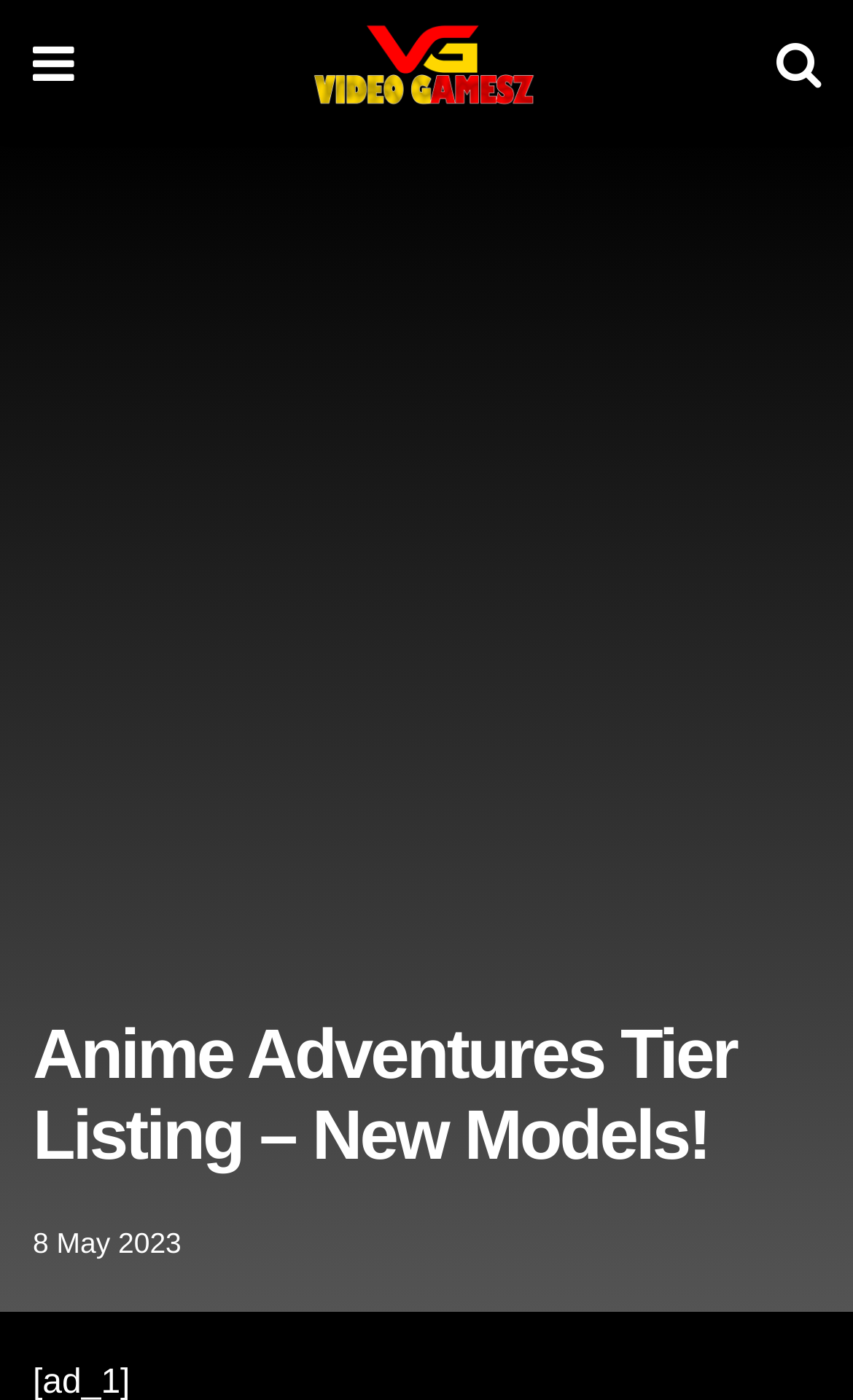Please identify the primary heading on the webpage and return its text.

Anime Adventures Tier Listing – New Models!